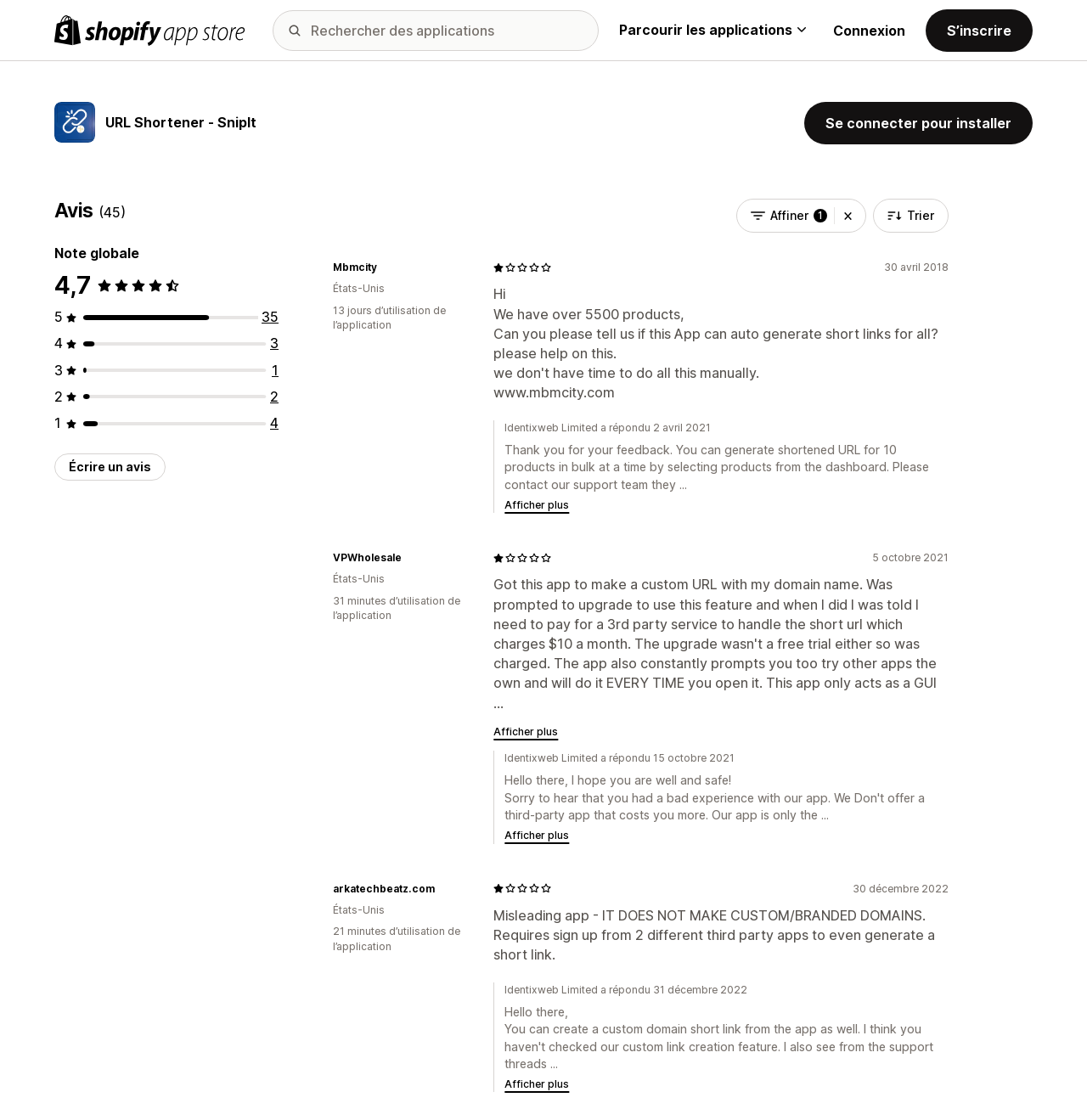What is the date of the last review?
Please give a detailed and elaborate answer to the question.

I found the answer by looking at the static text element with the text '30 décembre 2022' which is located at the bottom of the webpage, indicating that it is the date of the last review.